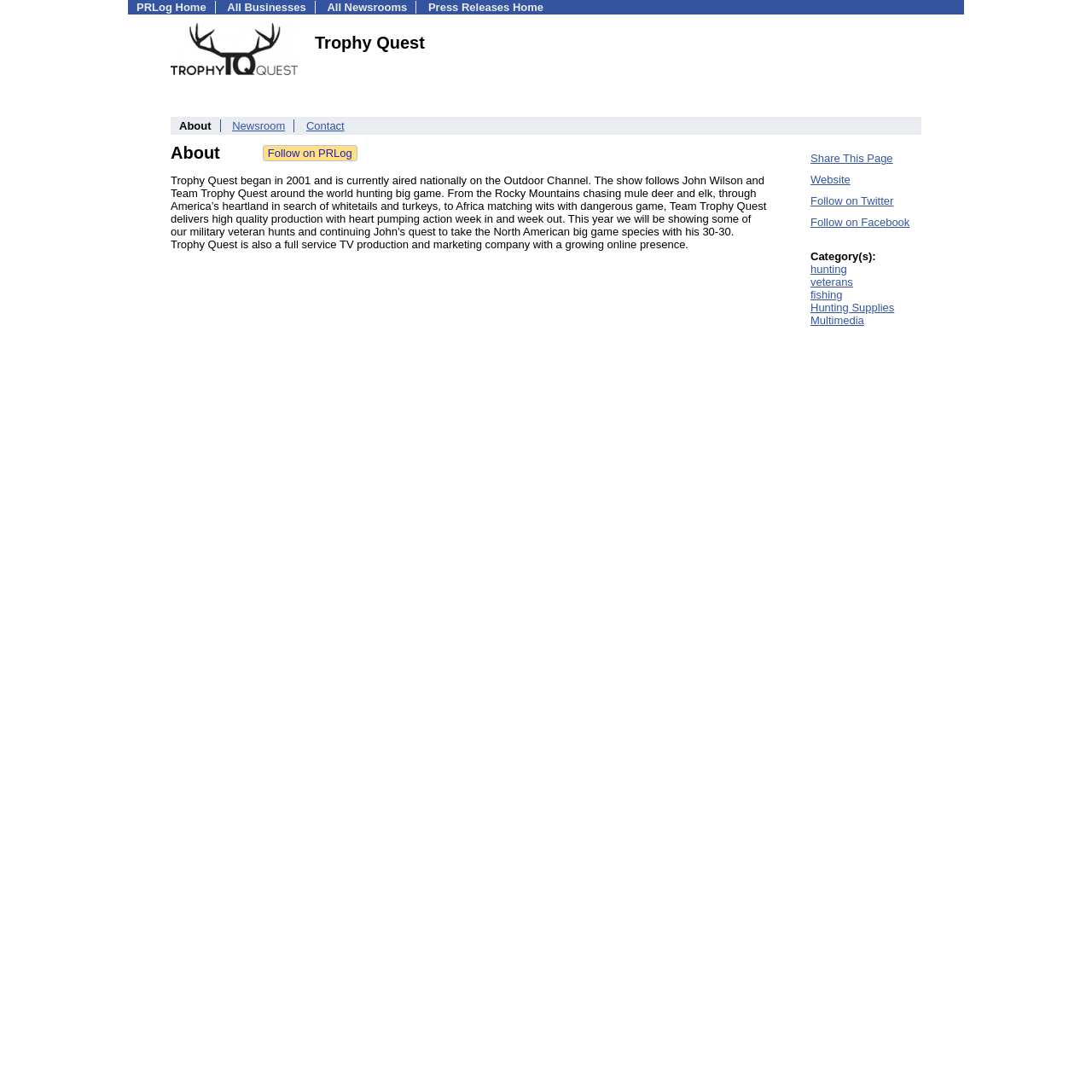What is the name of the company?
Please provide an in-depth and detailed response to the question.

The name of the company can be found in the heading element 'Trophy Quest' with bounding box coordinates [0.288, 0.03, 0.389, 0.048].